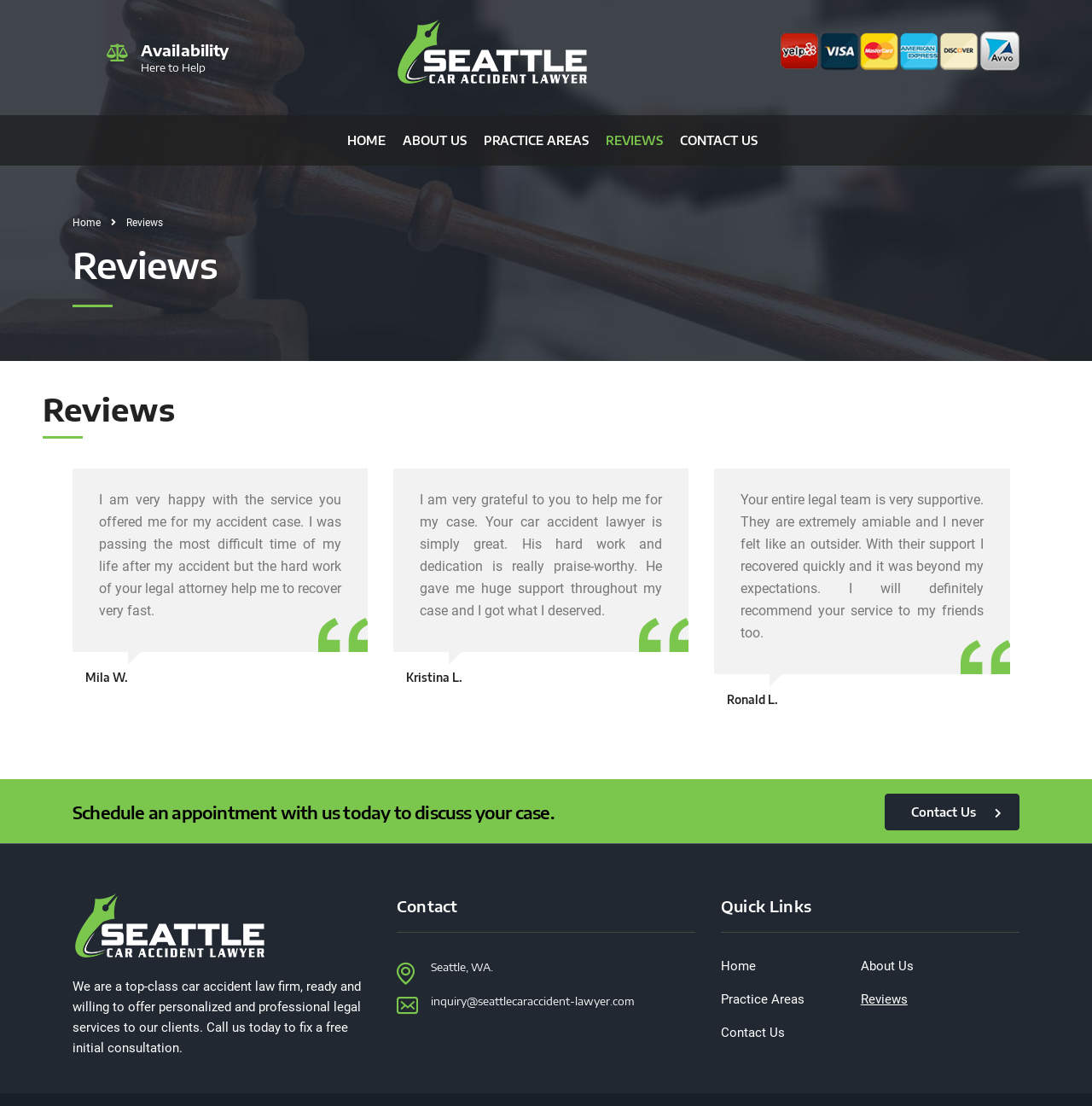What are the practice areas of the law firm?
Please provide a single word or phrase answer based on the image.

Car accident